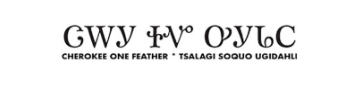Explain the image in a detailed and thorough manner.

The image features the logo of "The Cherokee One Feather," prominently displayed in both English and Cherokee script. The design blends traditional and modern elements, showcasing the cultural significance of the newspaper which serves the Cherokee community. Above the English name, the Cherokee phrase "Tsalagi Soquo Ugidahli" is written, emphasizing the publication's commitment to representing Cherokee heritage and perspectives. This logo is a symbol of community pride and cultural identity, capturing the essence of the publication's mission to inform and engage its readers.